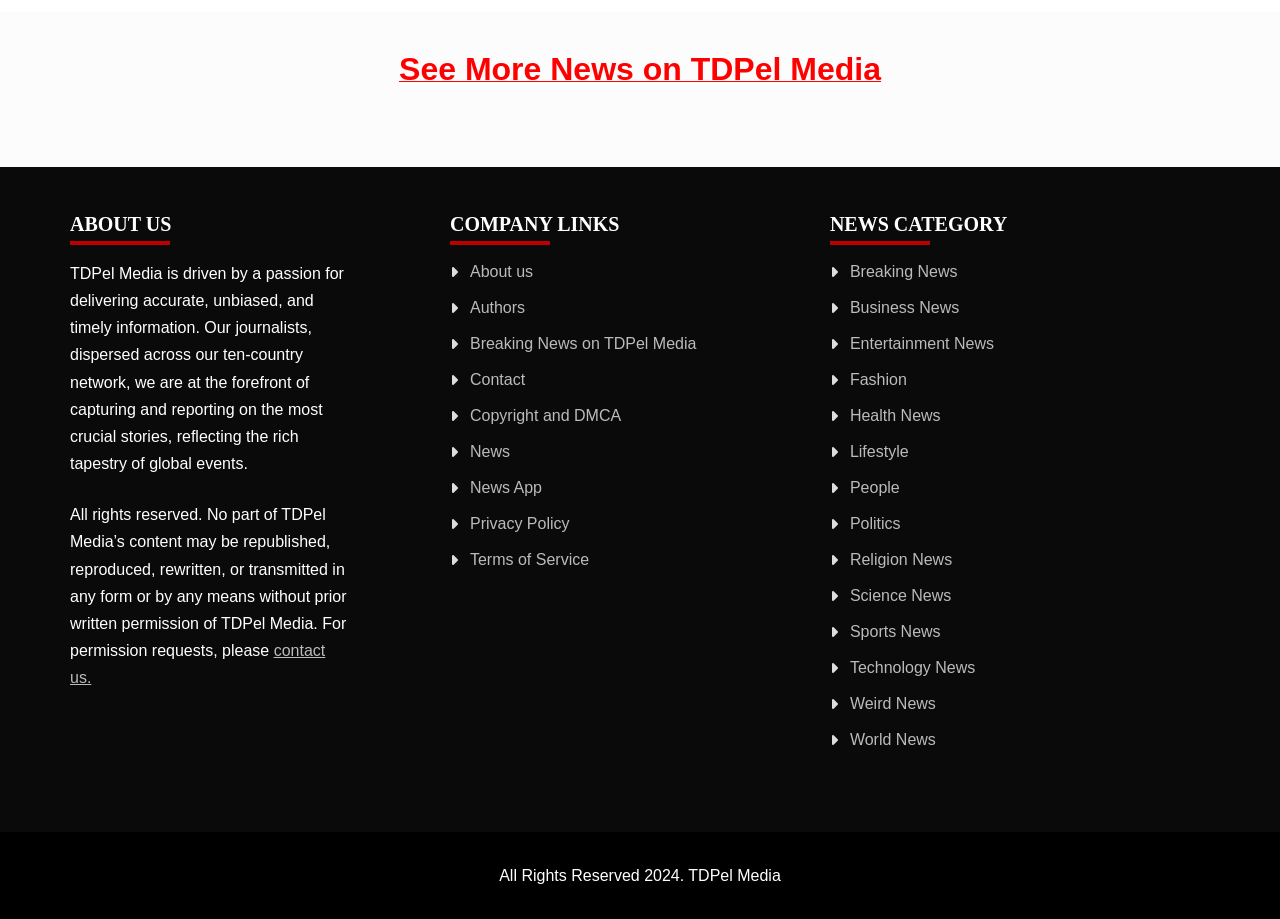Using the element description: "Authors", determine the bounding box coordinates for the specified UI element. The coordinates should be four float numbers between 0 and 1, [left, top, right, bottom].

[0.367, 0.325, 0.41, 0.344]